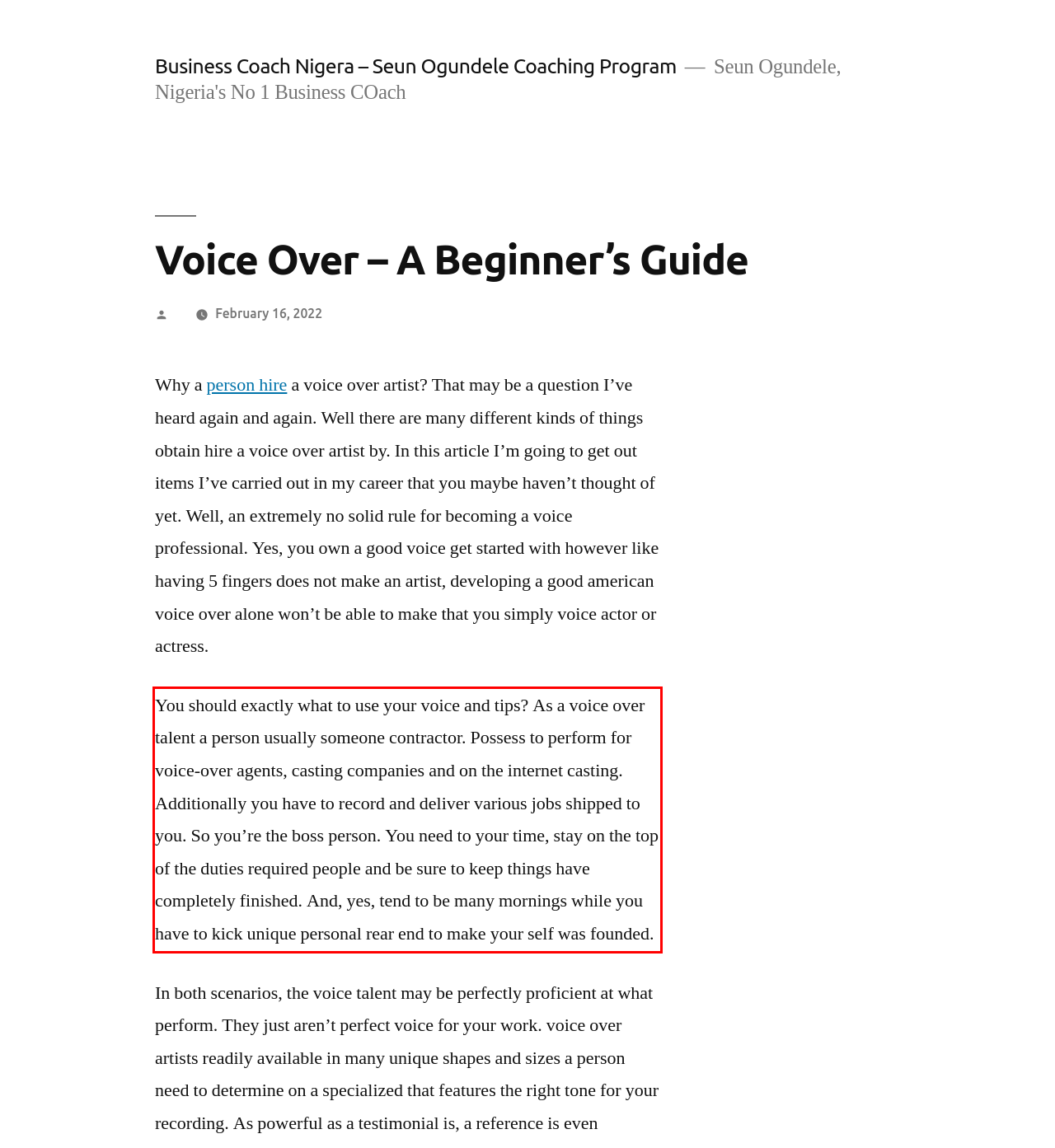Using the provided screenshot of a webpage, recognize and generate the text found within the red rectangle bounding box.

You should exactly what to use your voice and tips? As a voice over talent a person usually someone contractor. Possess to perform for voice-over agents, casting companies and on the internet casting. Additionally you have to record and deliver various jobs shipped to you. So you’re the boss person. You need to your time, stay on the top of the duties required people and be sure to keep things have completely finished. And, yes, tend to be many mornings while you have to kick unique personal rear end to make your self was founded.